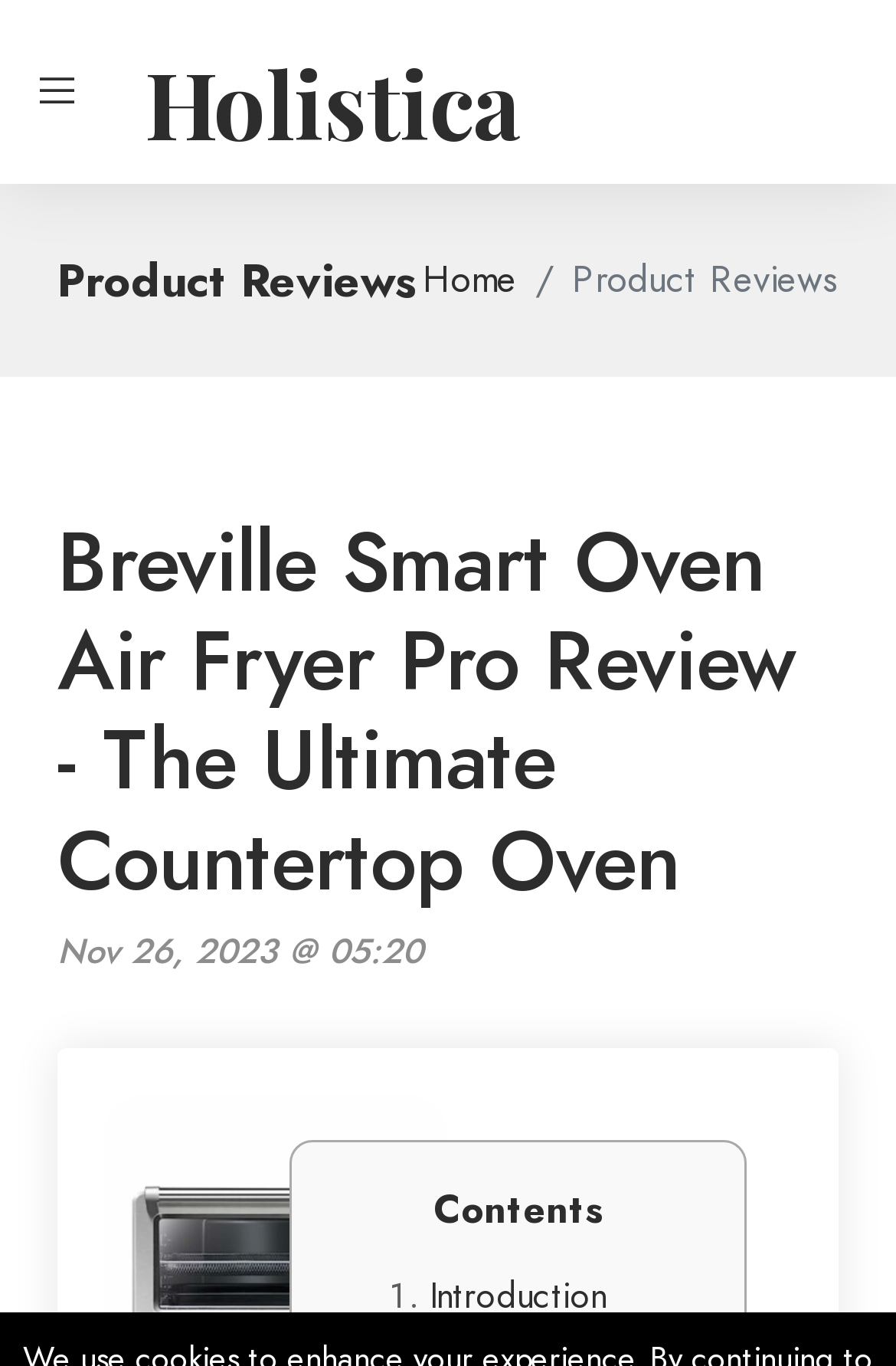What is the date of the review?
Look at the image and answer the question using a single word or phrase.

Nov 26, 2023